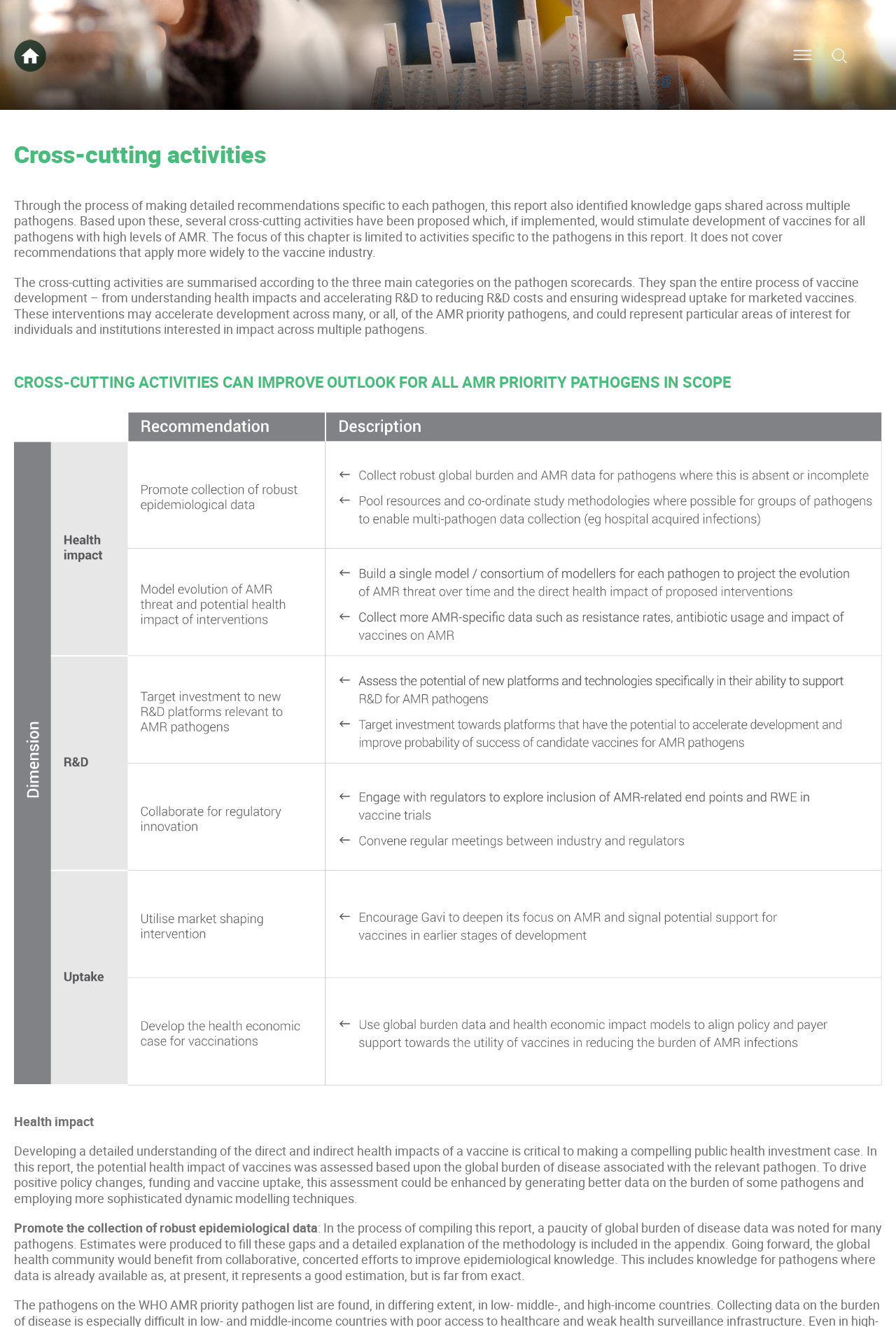Using the details from the image, please elaborate on the following question: What is the purpose of understanding health impacts?

According to the webpage, understanding health impacts is critical to making a compelling public health investment case. This is because it helps to assess the potential health impact of vaccines based on the global burden of disease associated with the relevant pathogen.